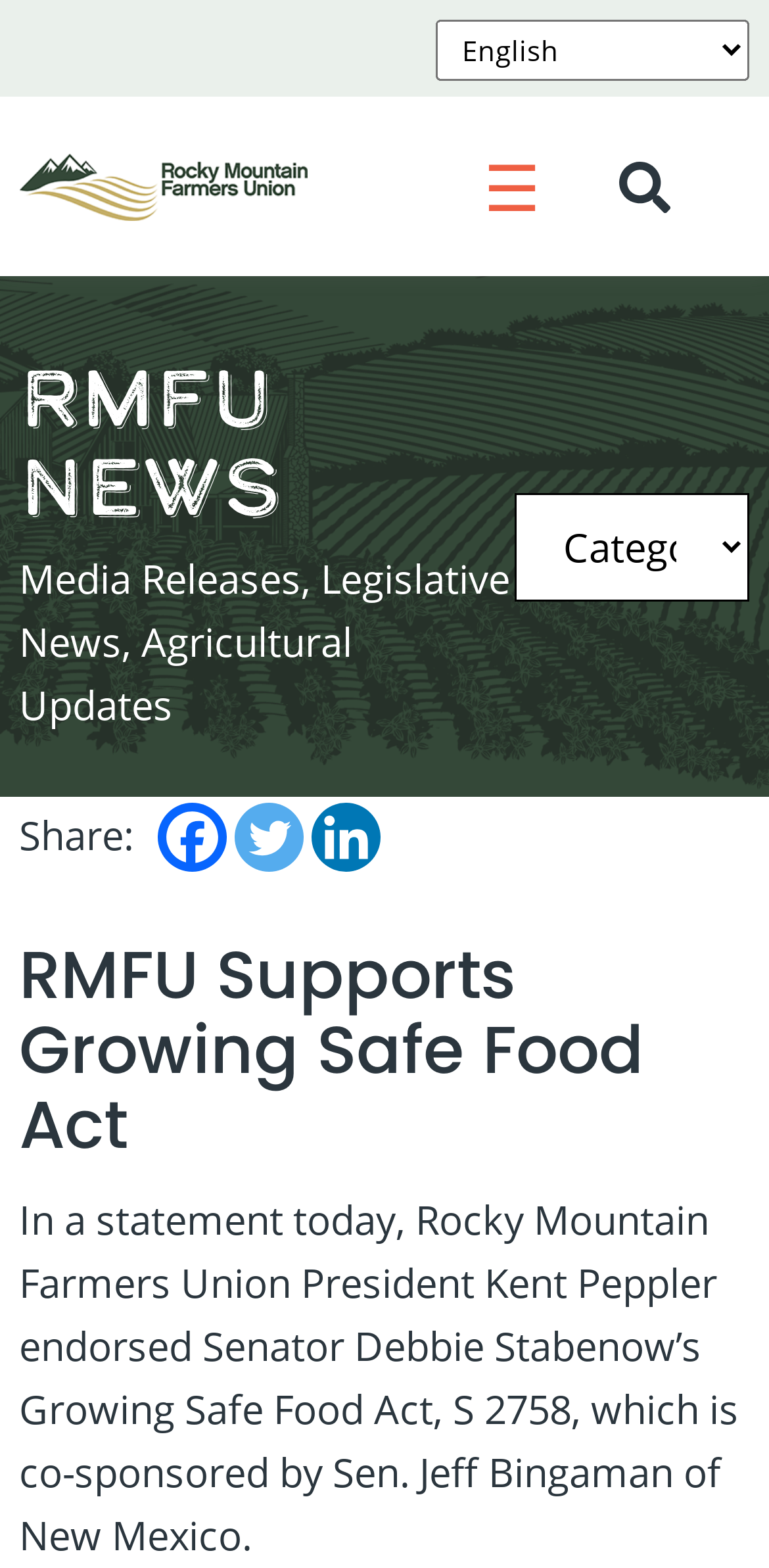Specify the bounding box coordinates of the element's area that should be clicked to execute the given instruction: "Click on Facebook". The coordinates should be four float numbers between 0 and 1, i.e., [left, top, right, bottom].

[0.204, 0.512, 0.294, 0.556]